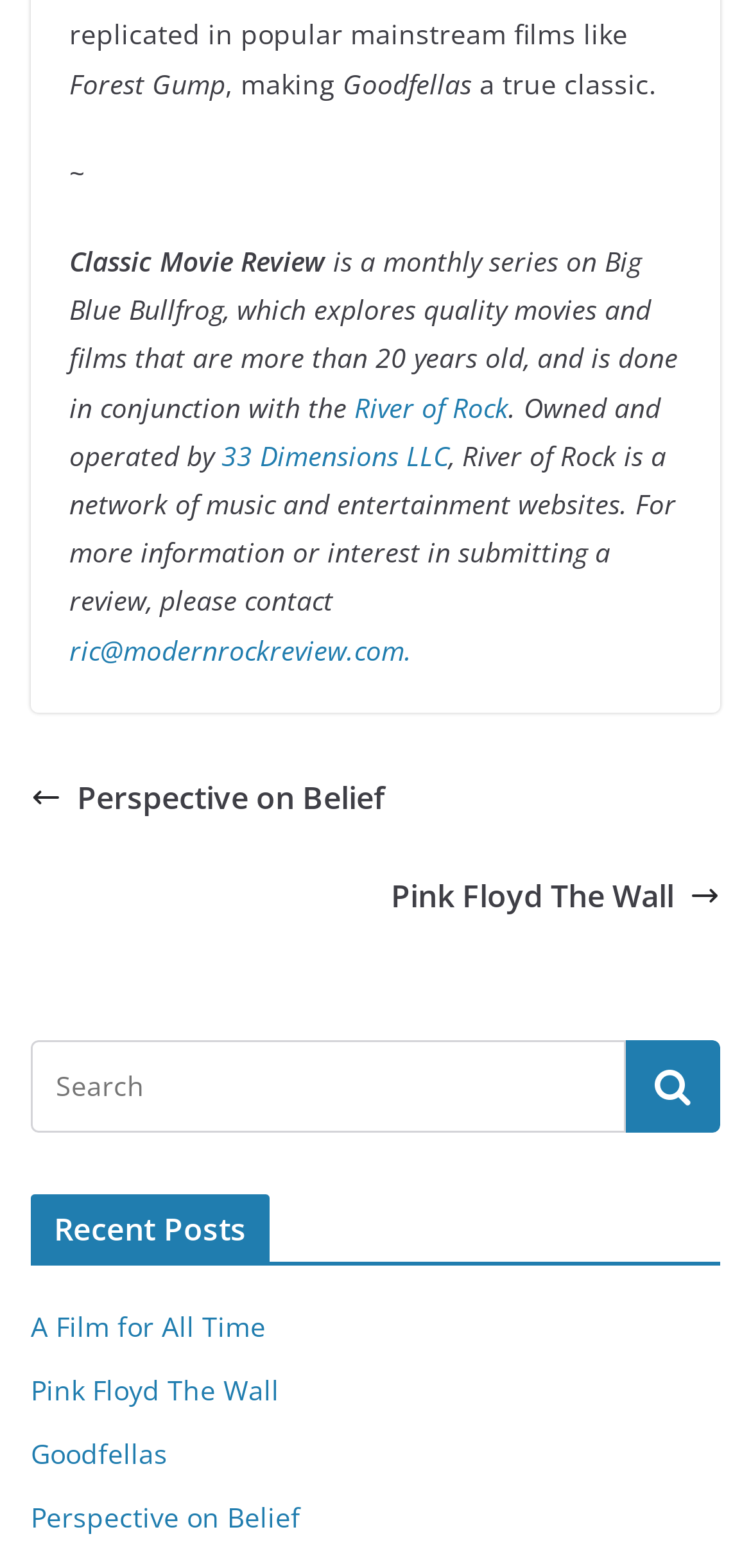Provide a short, one-word or phrase answer to the question below:
What is the email address mentioned on the webpage?

ric@modernrockreview.com